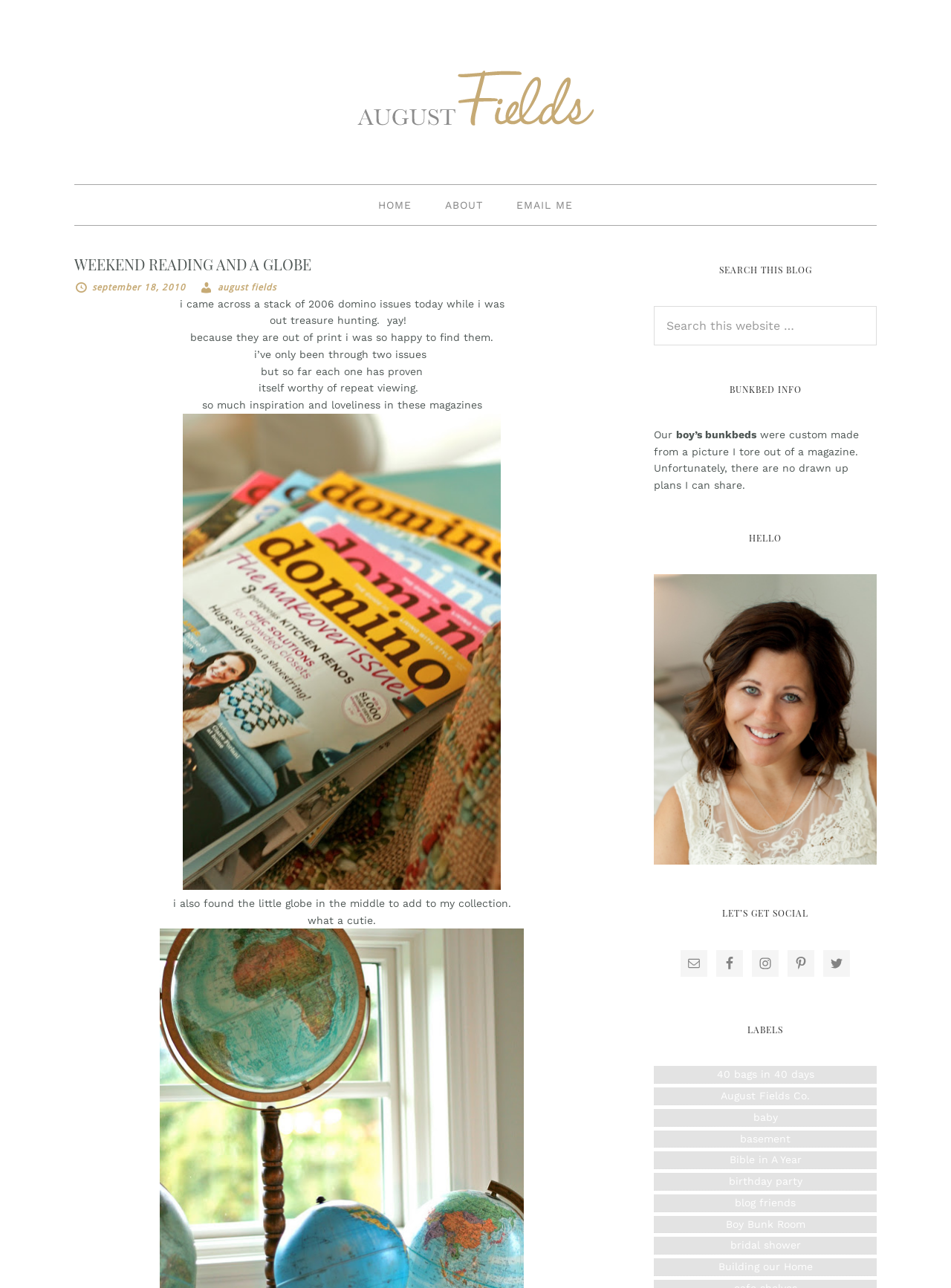Identify the bounding box of the HTML element described as: "EMAIL ME".

[0.527, 0.144, 0.618, 0.175]